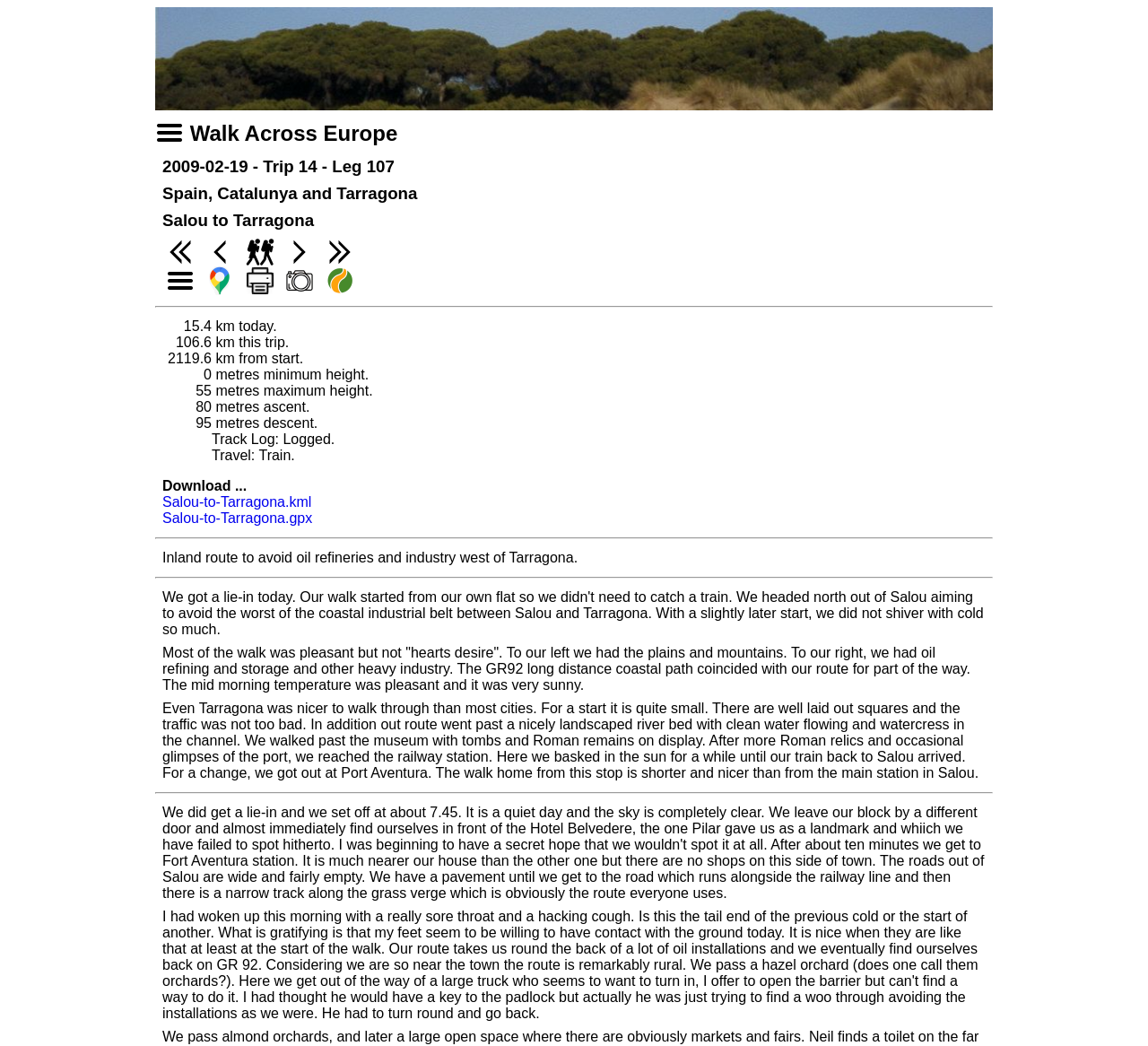Pinpoint the bounding box coordinates of the element to be clicked to execute the instruction: "Click the 'First Leg' link".

[0.141, 0.232, 0.173, 0.247]